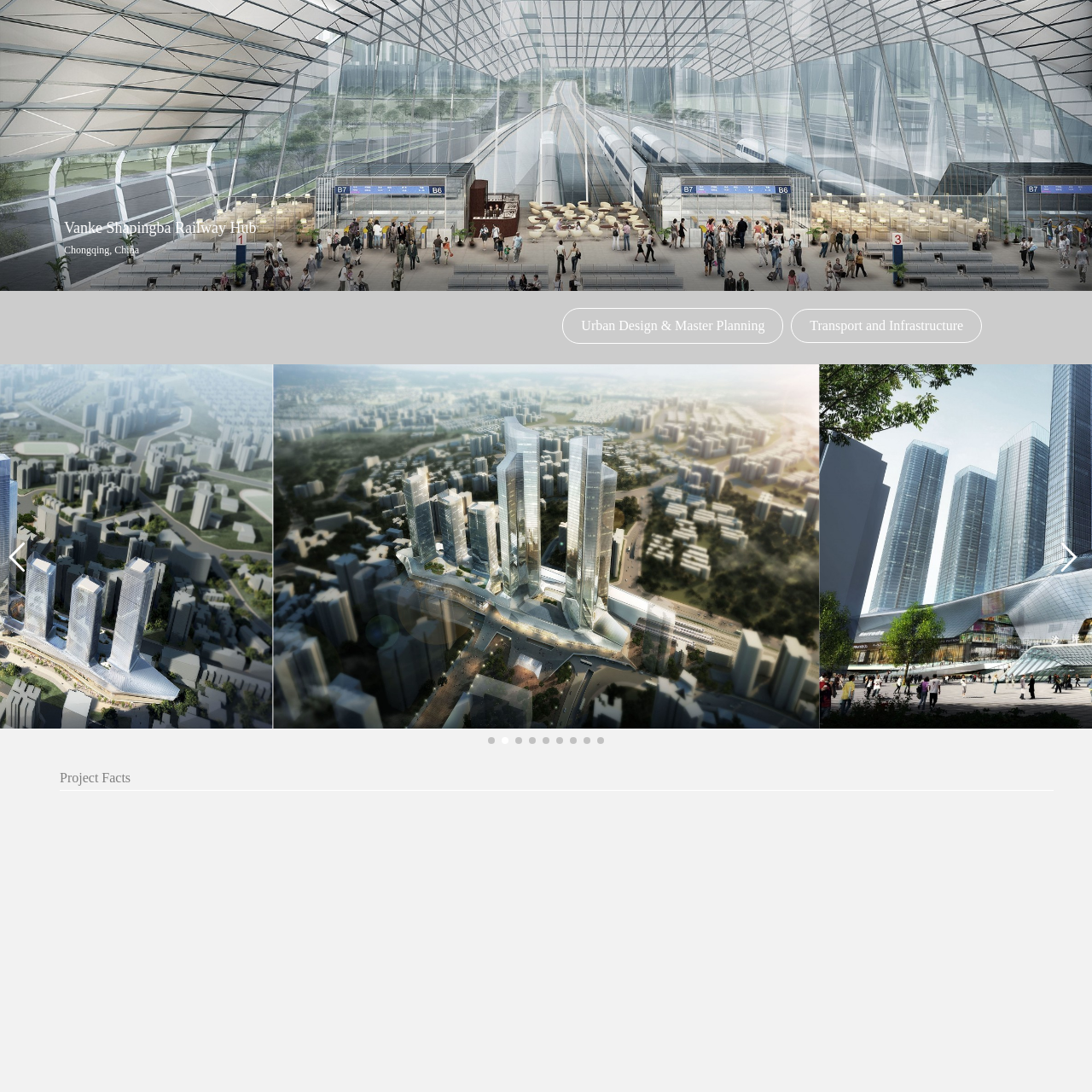What is the inspiration behind the design?
Direct your attention to the image enclosed by the red bounding box and provide a detailed answer to the question.

The design of the architectural project is inspired by the motion of high-speed trains, which is evident from the caption's mention of fluidity and the celebration of China's advancements in high-speed rail.